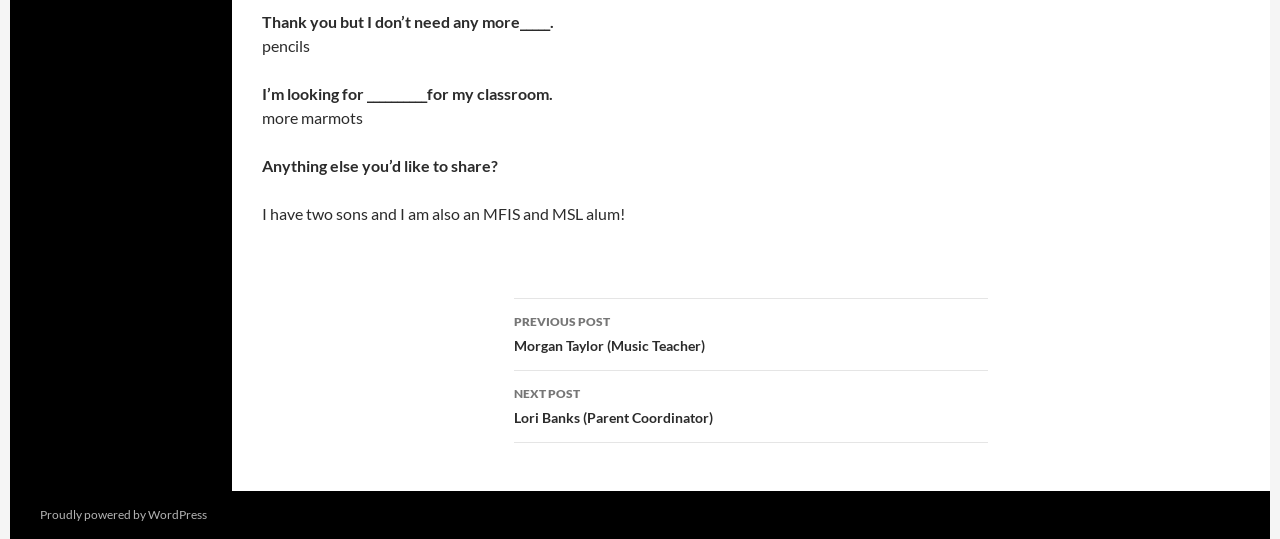Using details from the image, please answer the following question comprehensively:
What is the author looking for in their classroom?

The author is looking for more marmots in their classroom, as indicated by the sentence 'I’m looking for __________for my classroom.' with the answer 'more marmots' filled in.